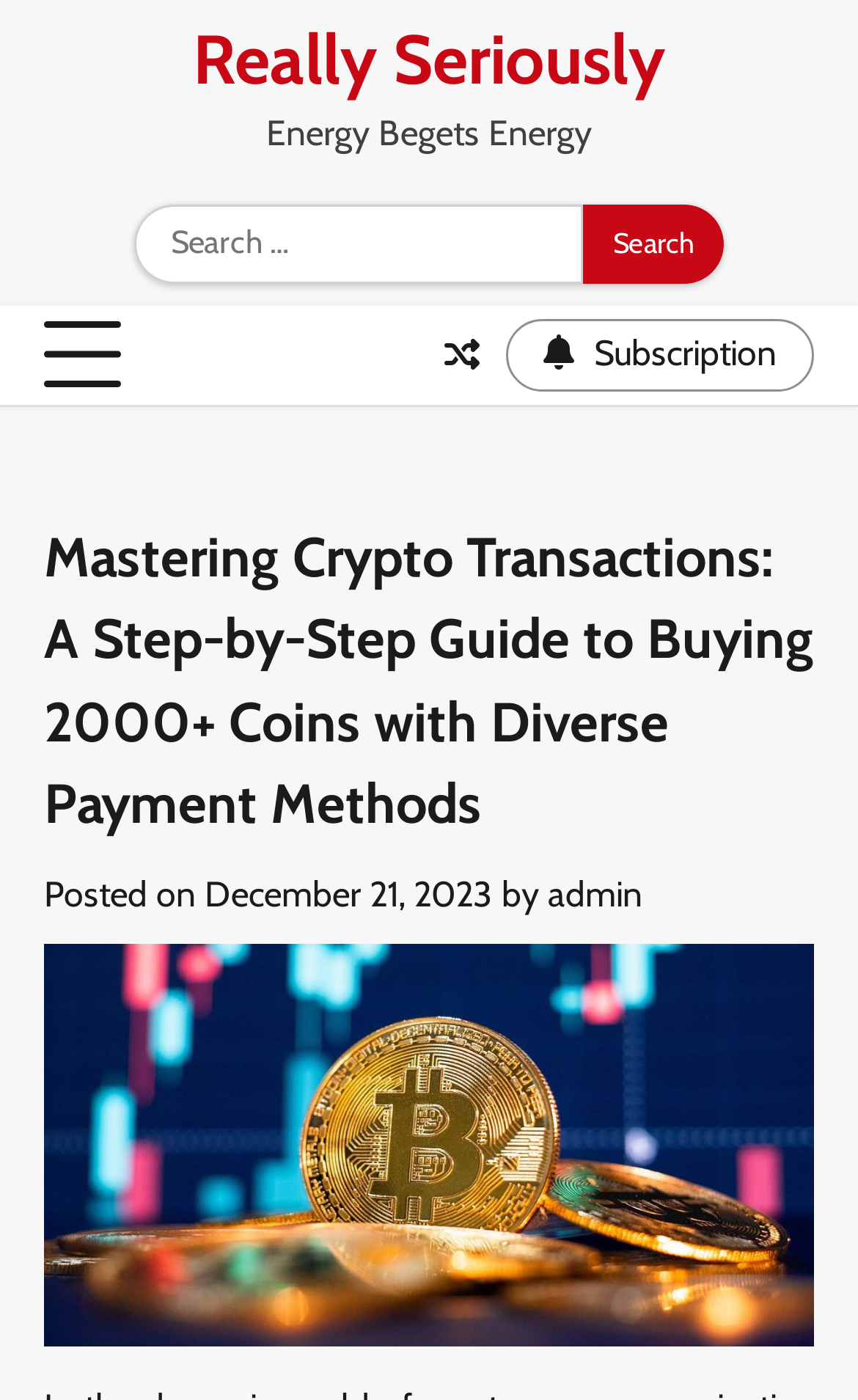Predict the bounding box of the UI element based on the description: "admin". The coordinates should be four float numbers between 0 and 1, formatted as [left, top, right, bottom].

[0.638, 0.623, 0.749, 0.653]